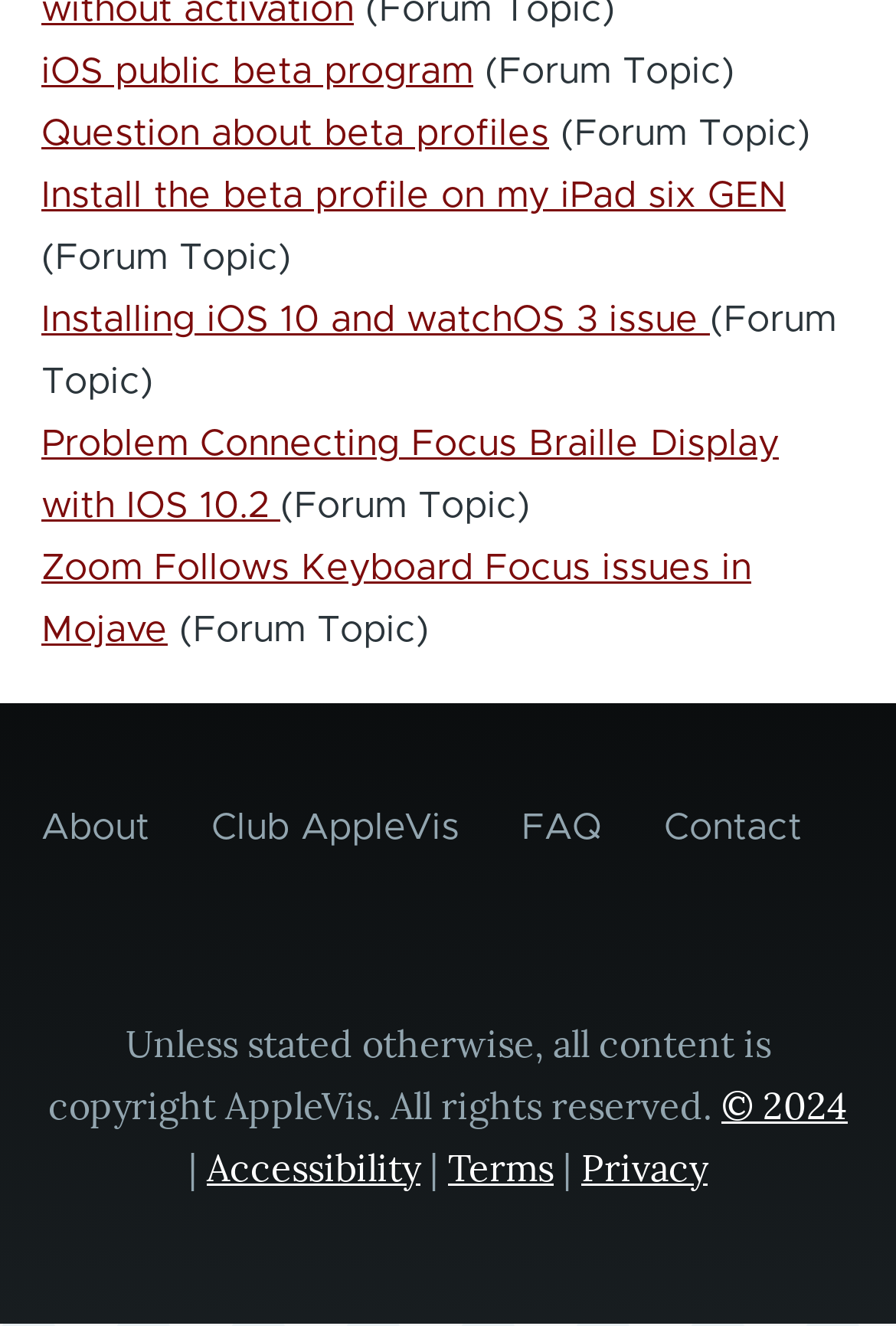Find the bounding box coordinates of the element you need to click on to perform this action: 'Get Home Business Training'. The coordinates should be represented by four float values between 0 and 1, in the format [left, top, right, bottom].

None